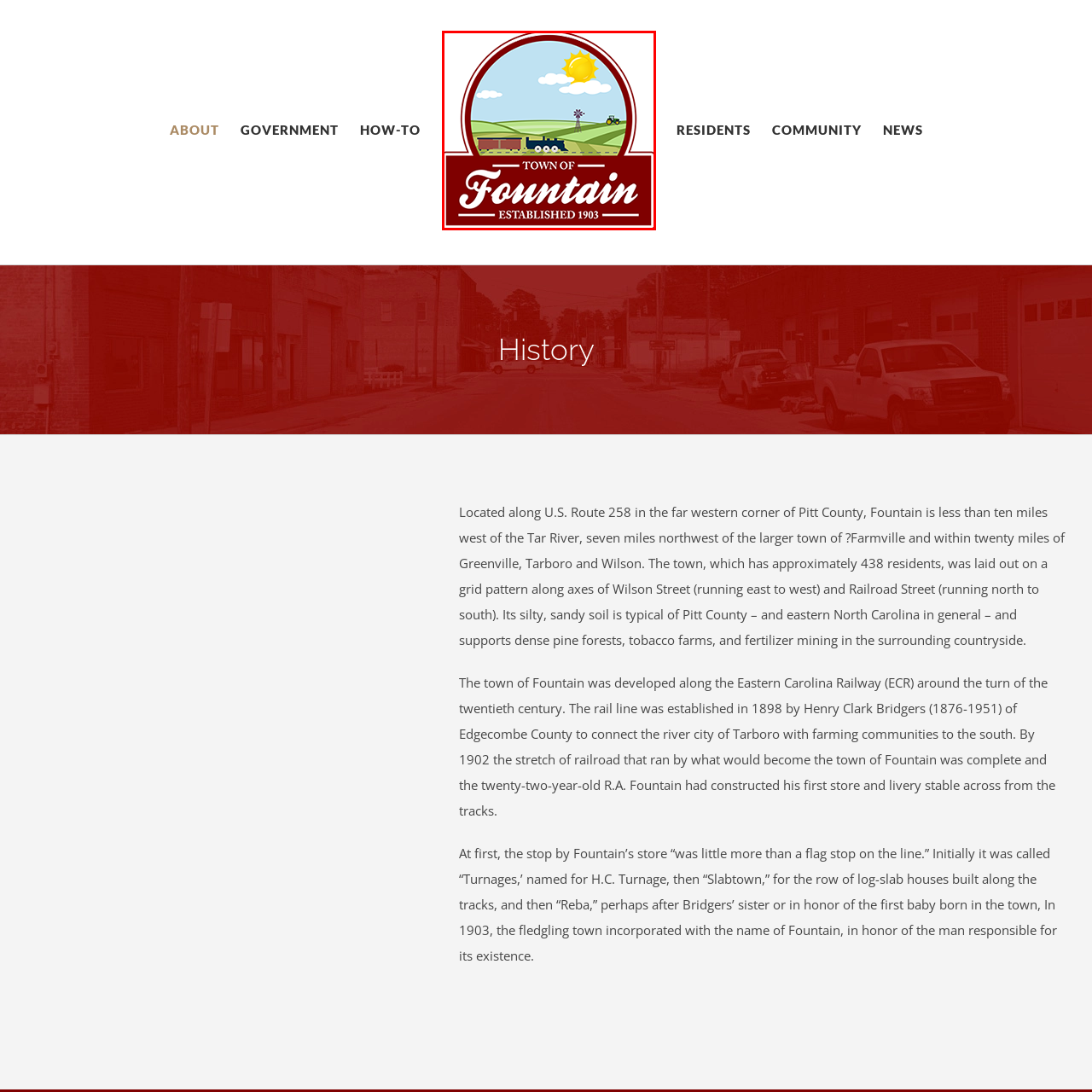Provide an elaborate description of the image marked by the red boundary.

The image features the official logo of the Town of Fountain, North Carolina, established in 1903. The logo is encapsulated in a circular design that reflects the town's agricultural roots and history. In the foreground, a vintage steam train symbolizes the importance of the Eastern Carolina Railway to the town's development, while a modern tractor and a windmill represent the area's agricultural activities. The backdrop showcases rolling green hills under a bright blue sky with fluffy white clouds and a radiant sun, highlighting the picturesque landscape typical of eastern North Carolina. The bold lettering at the bottom reads "TOWN OF FOUNTAIN," signifying pride in the town's heritage and its vibrant community.